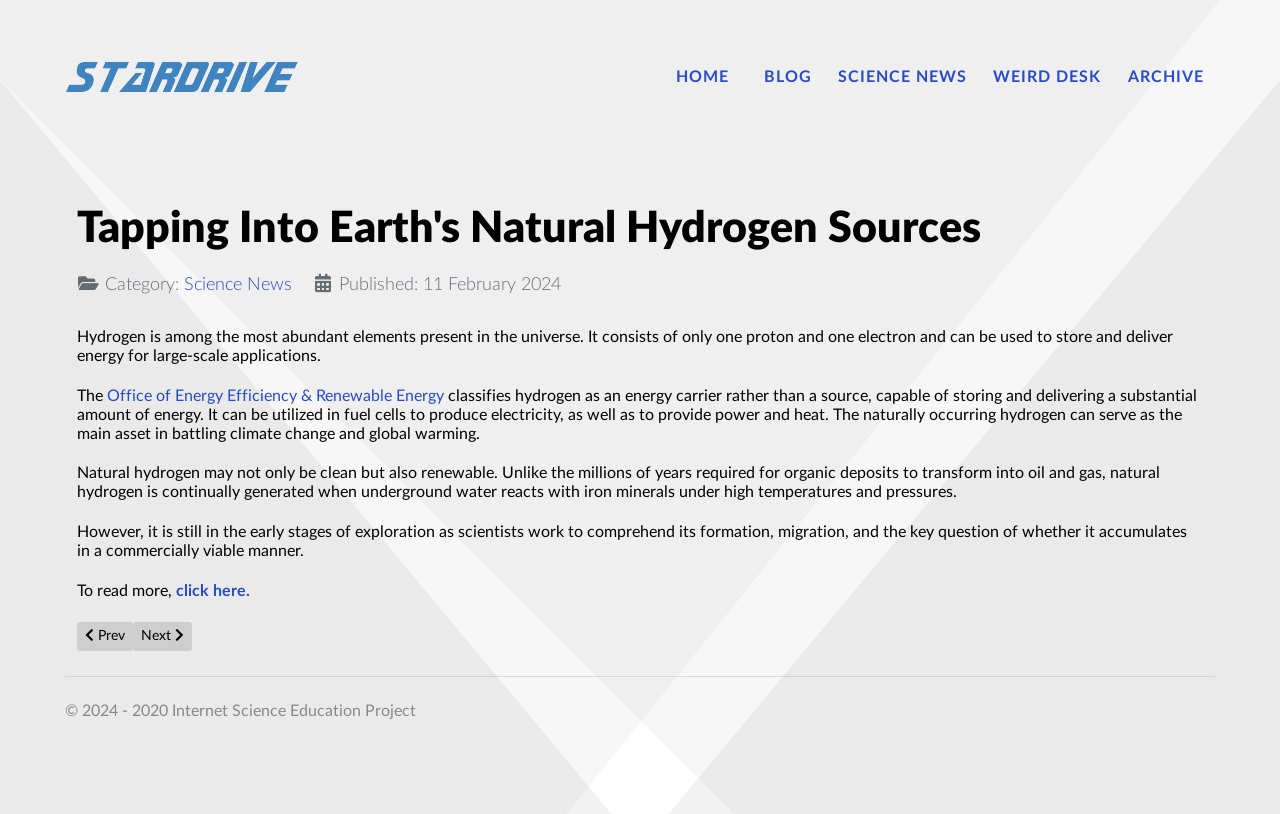Based on the image, give a detailed response to the question: How many links are there in the top navigation menu?

I counted the number of links in the top navigation menu by examining the link elements with bounding box coordinates indicating their vertical position. I found 5 links: 'HOME', 'BLOG', 'SCIENCE NEWS', 'WEIRD DESK', and 'ARCHIVE'.